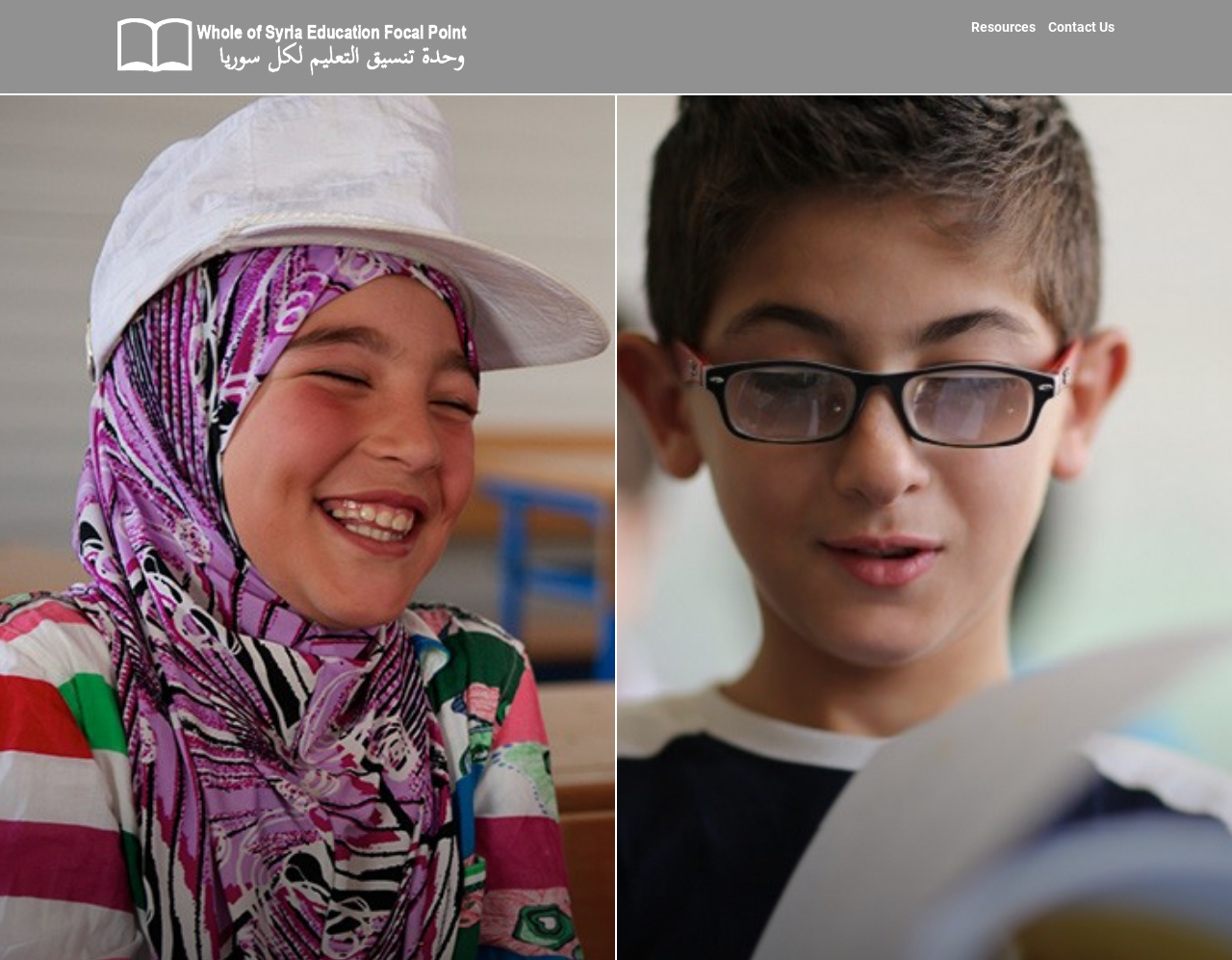From the webpage screenshot, predict the bounding box of the UI element that matches this description: "Resources".

[0.781, 0.018, 0.841, 0.038]